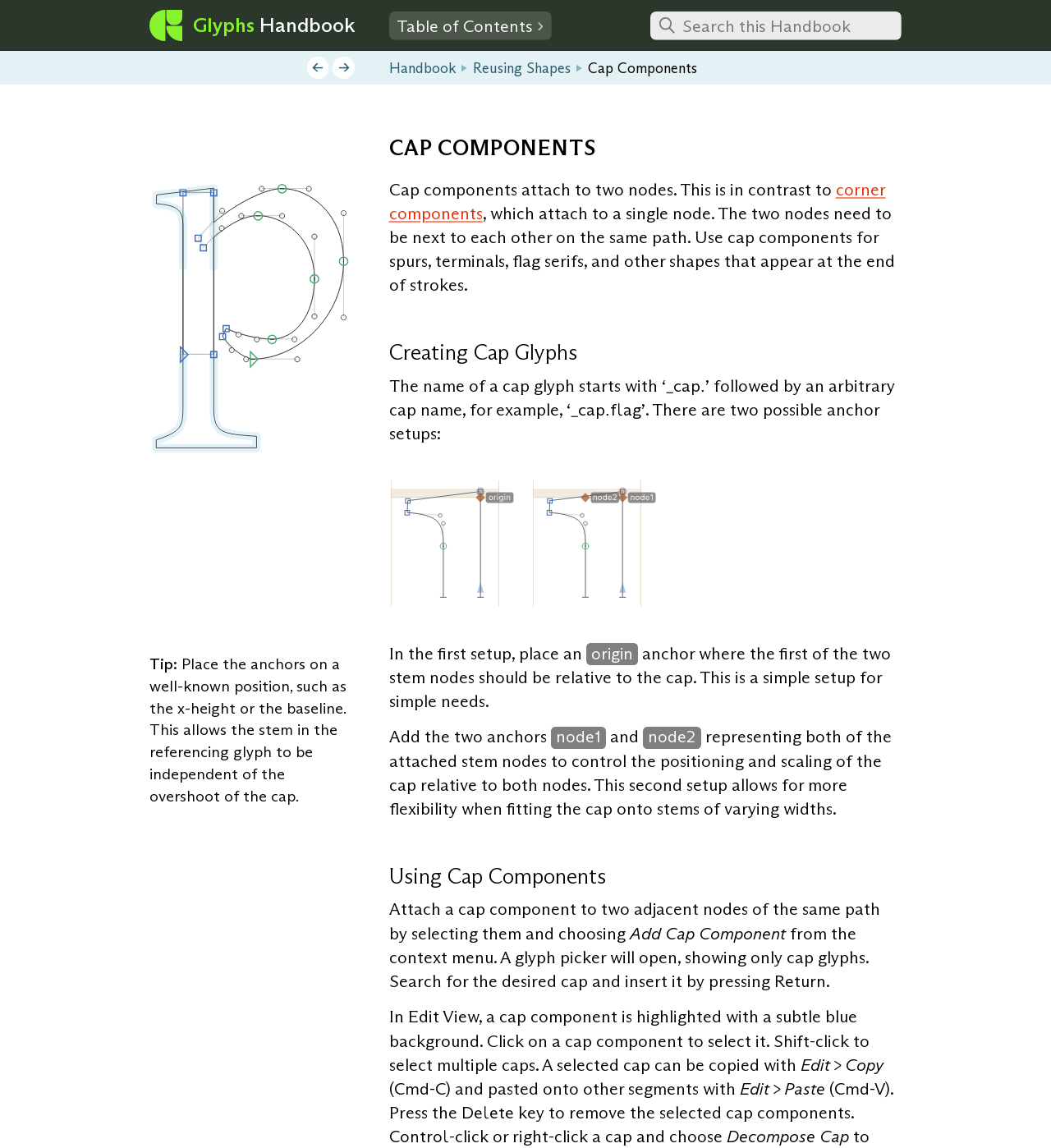Identify the bounding box coordinates necessary to click and complete the given instruction: "Click on corner components".

[0.37, 0.156, 0.843, 0.195]